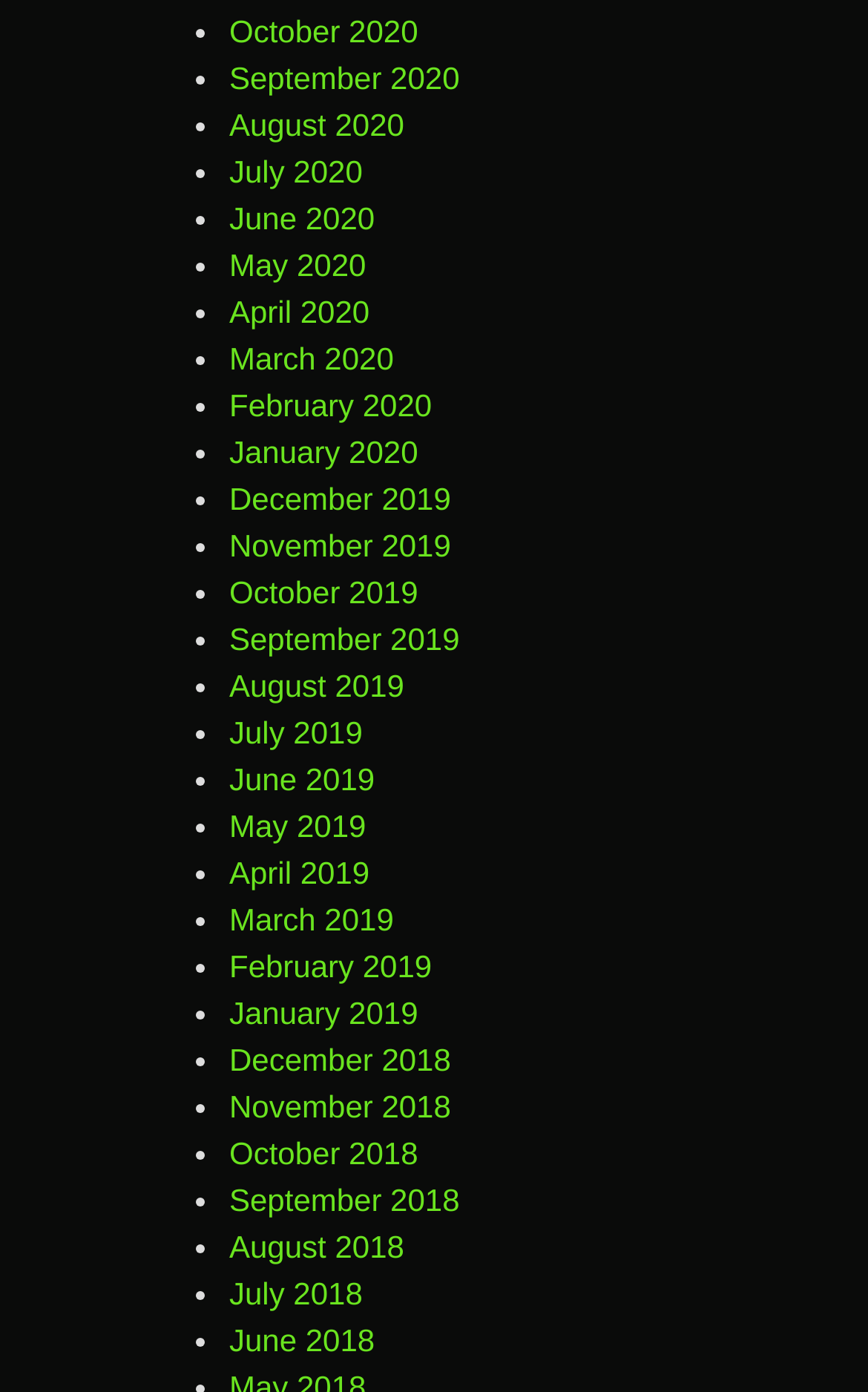Find the bounding box coordinates of the element to click in order to complete the given instruction: "View September 2019."

[0.264, 0.446, 0.53, 0.471]